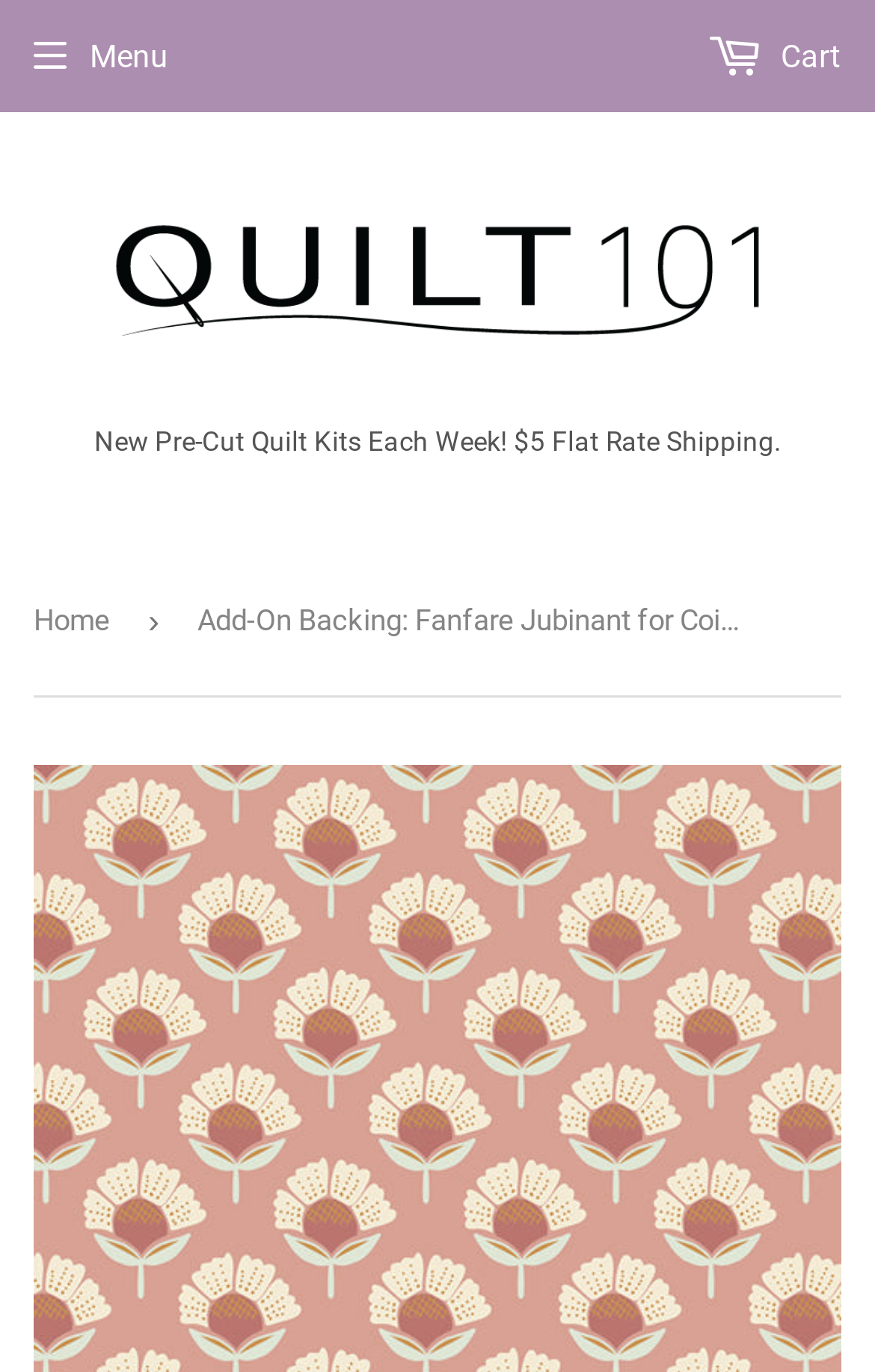Bounding box coordinates should be provided in the format (top-left x, top-left y, bottom-right x, bottom-right y) with all values between 0 and 1. Identify the bounding box for this UI element: Cart 0

[0.538, 0.006, 0.962, 0.076]